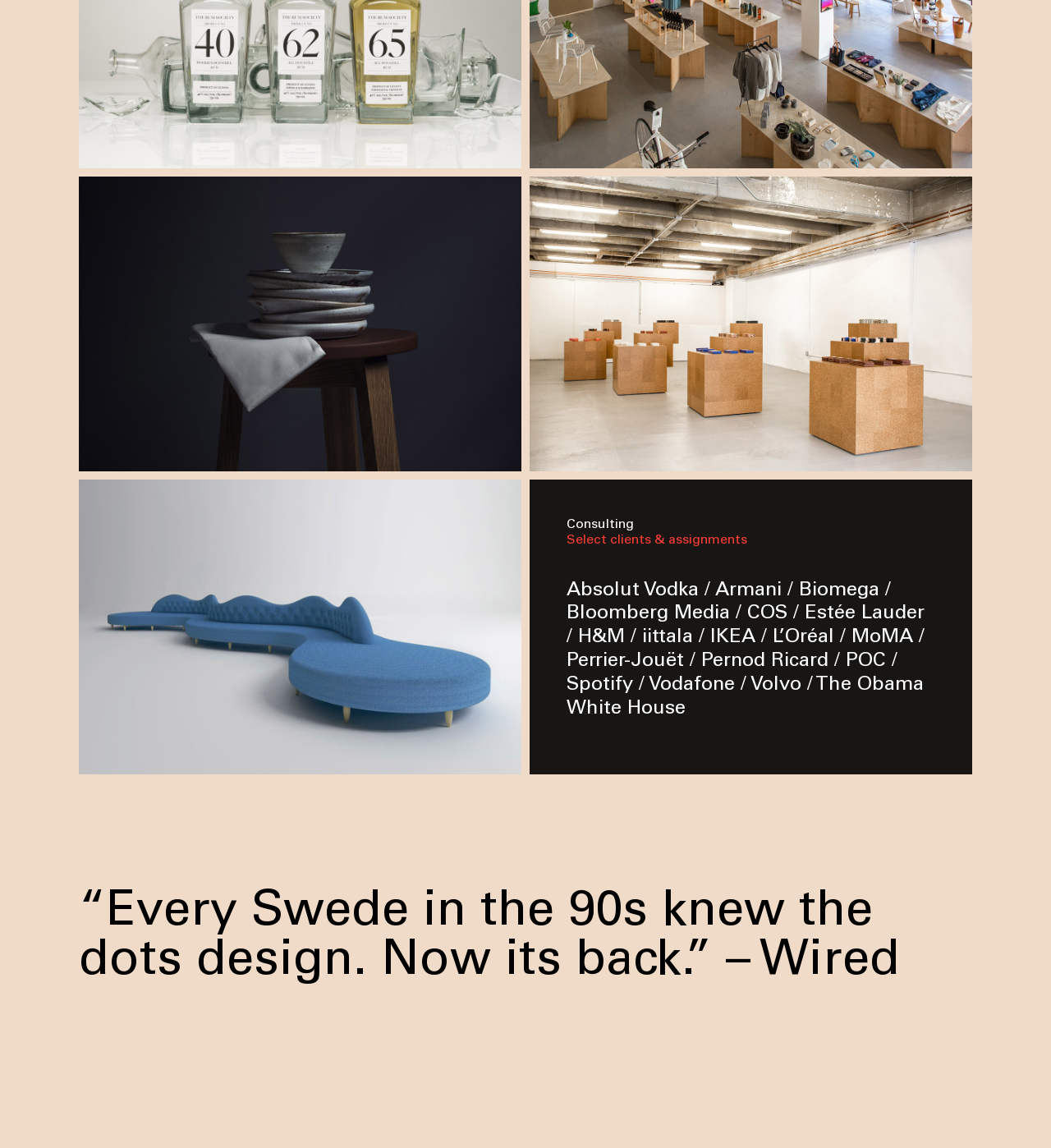Provide a short, one-word or phrase answer to the question below:
What is the name of the first link?

Alma Earthenware